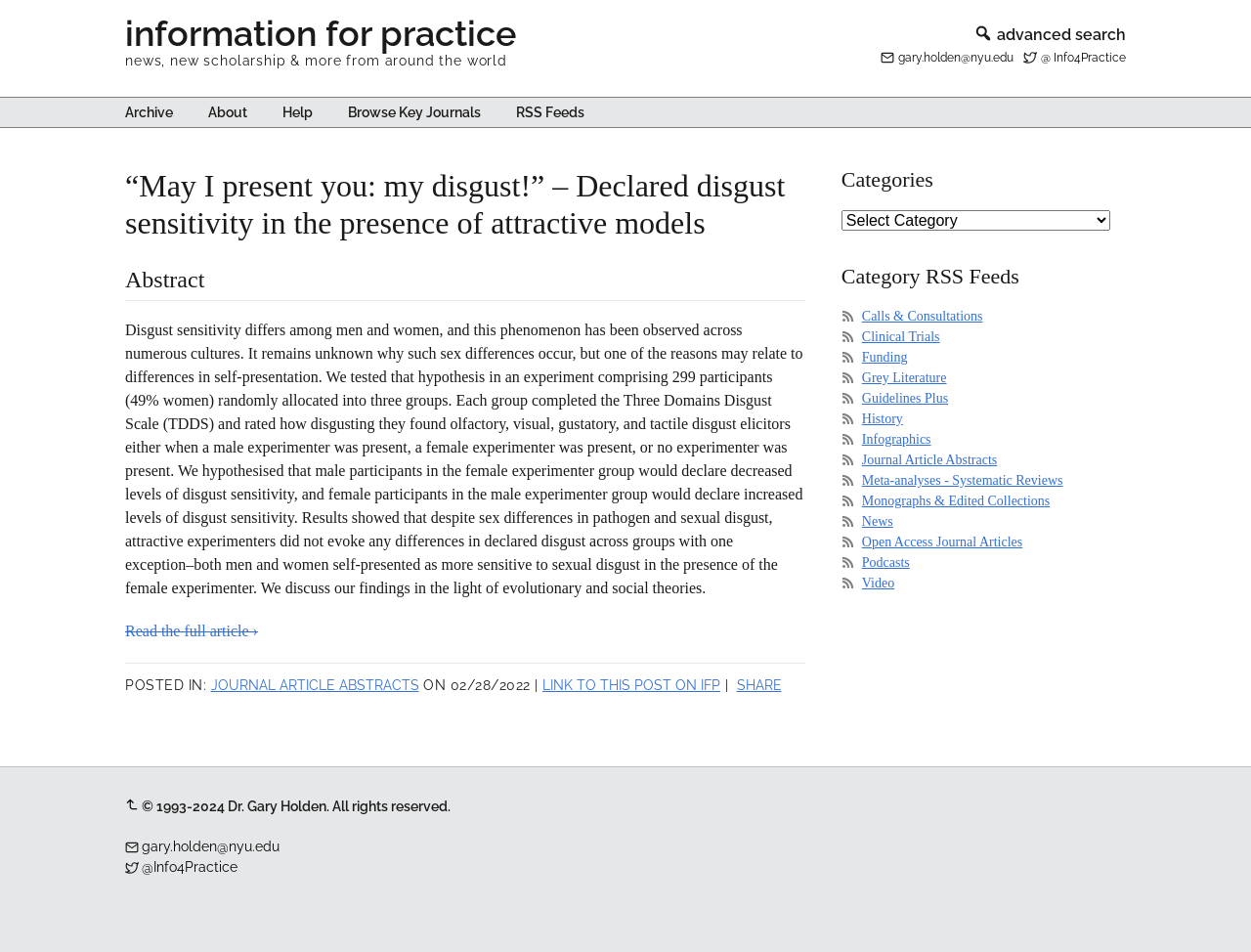Identify and provide the bounding box coordinates of the UI element described: "Guidelines Plus". The coordinates should be formatted as [left, top, right, bottom], with each number being a float between 0 and 1.

[0.689, 0.41, 0.758, 0.426]